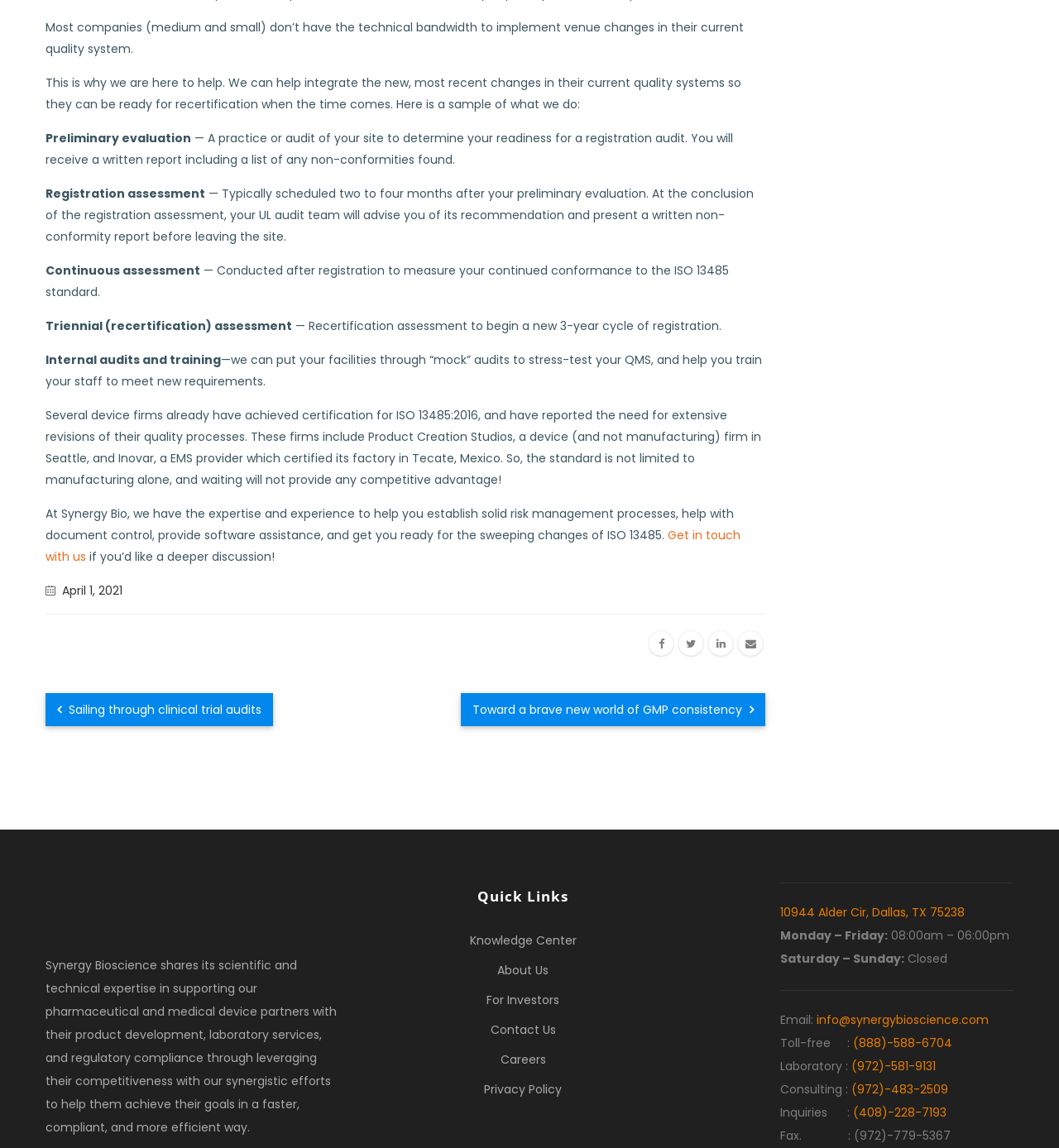Determine the bounding box coordinates for the area that should be clicked to carry out the following instruction: "Click 'Knowledge Center'".

[0.443, 0.812, 0.544, 0.826]